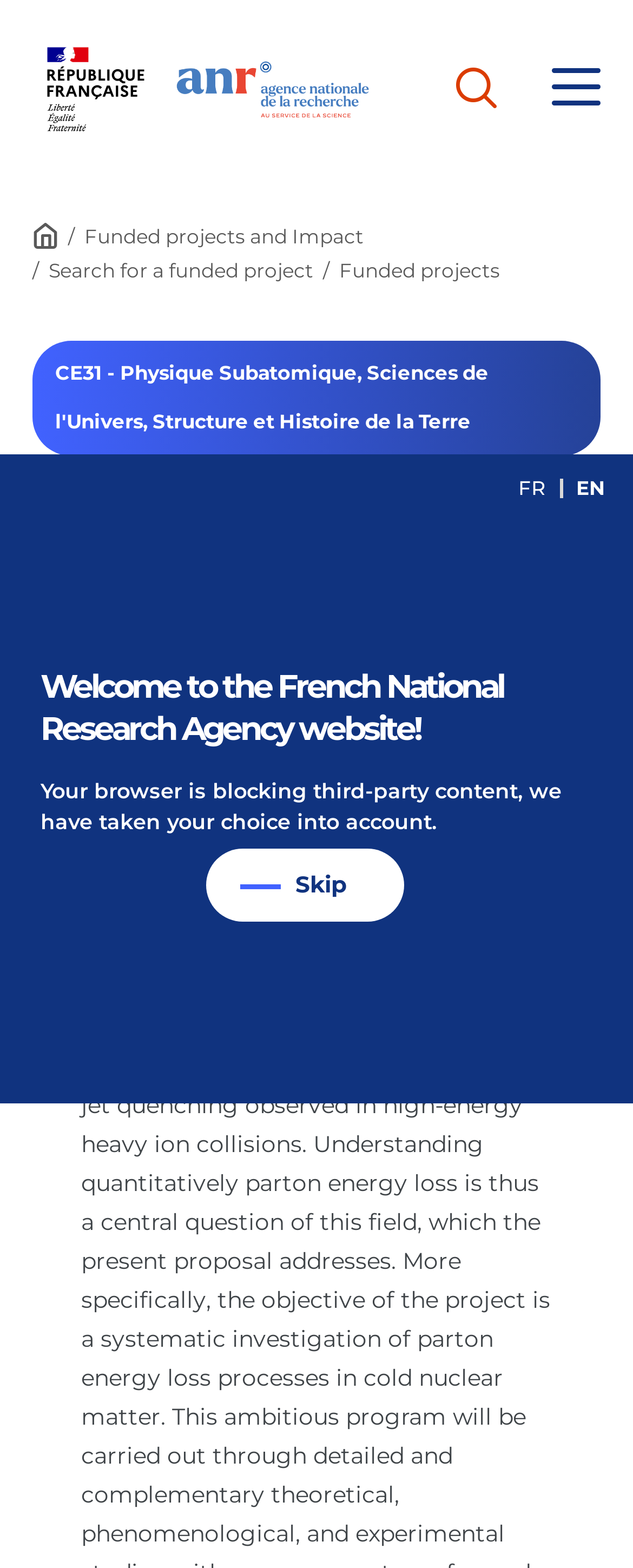What is the topic of the funded project?
Please look at the screenshot and answer using one word or phrase.

Parton energy loss in cold QCD matter